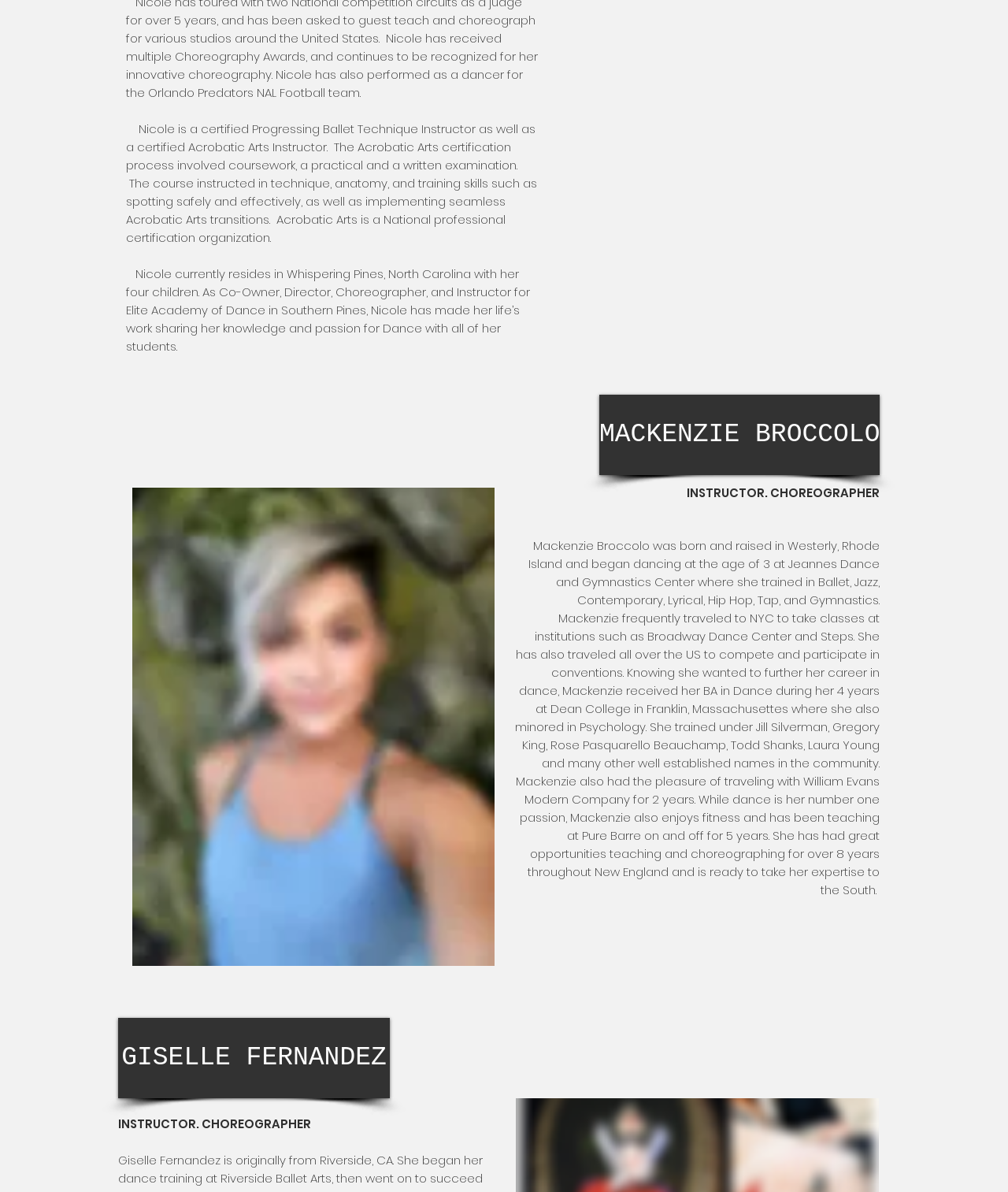What is Nicole's profession?
Provide an in-depth answer to the question, covering all aspects.

Based on the text, Nicole is a certified Progressing Ballet Technique Instructor and a certified Acrobatic Arts Instructor, and she is also the Co-Owner, Director, Choreographer, and Instructor for Elite Academy of Dance in Southern Pines.